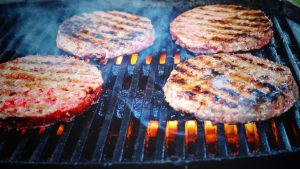Carefully examine the image and provide an in-depth answer to the question: What is the occasion depicted in the image?

The image showcases a scene that embodies the essence of outdoor cooking and festivity, echoing themes shared in articles about hosting memorable backyard gatherings, which suggests that the occasion depicted in the image is a summer cookout.